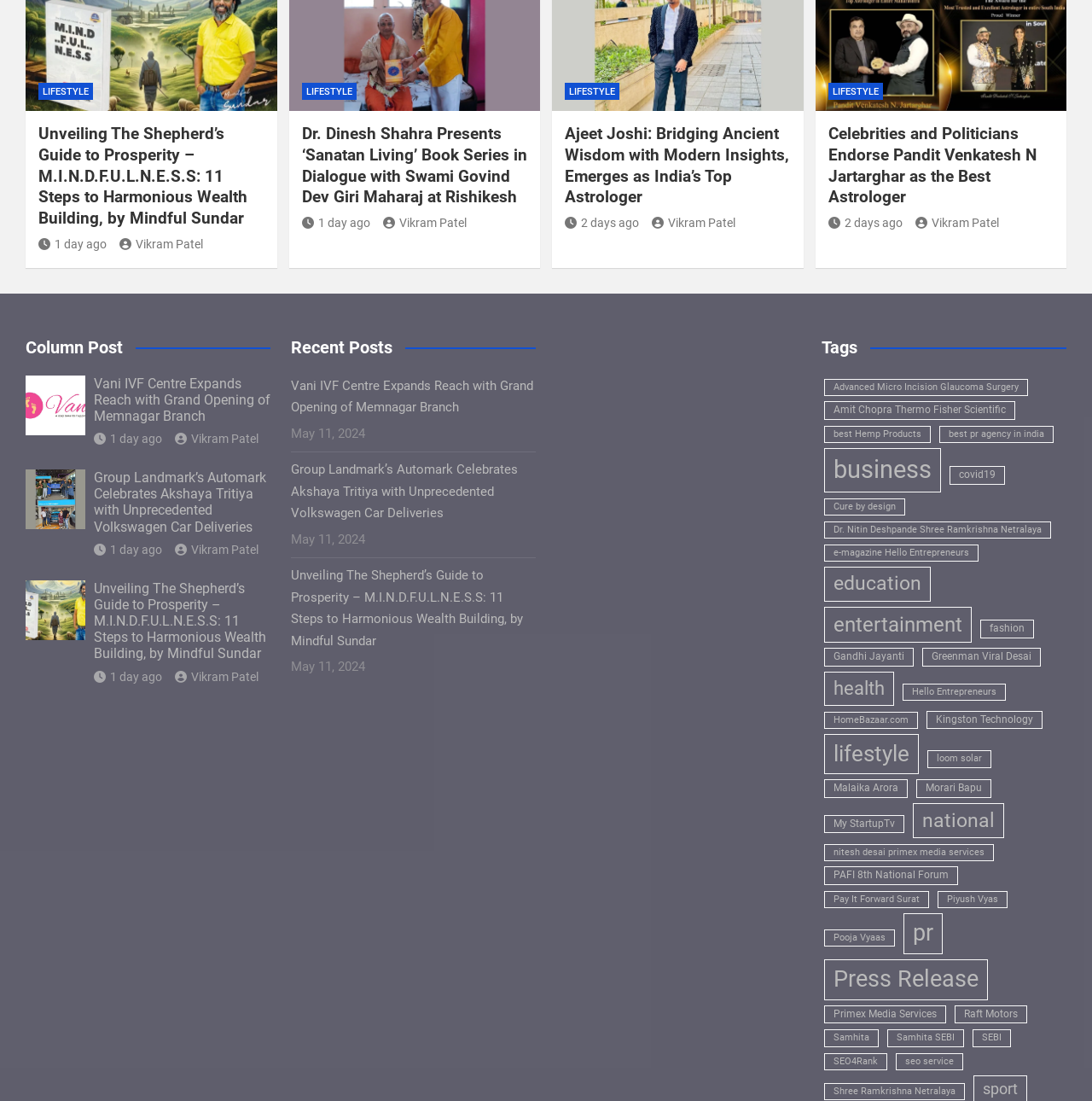Please identify the bounding box coordinates of the clickable area that will allow you to execute the instruction: "Click on the 'LIFESTYLE' link".

[0.035, 0.075, 0.085, 0.091]